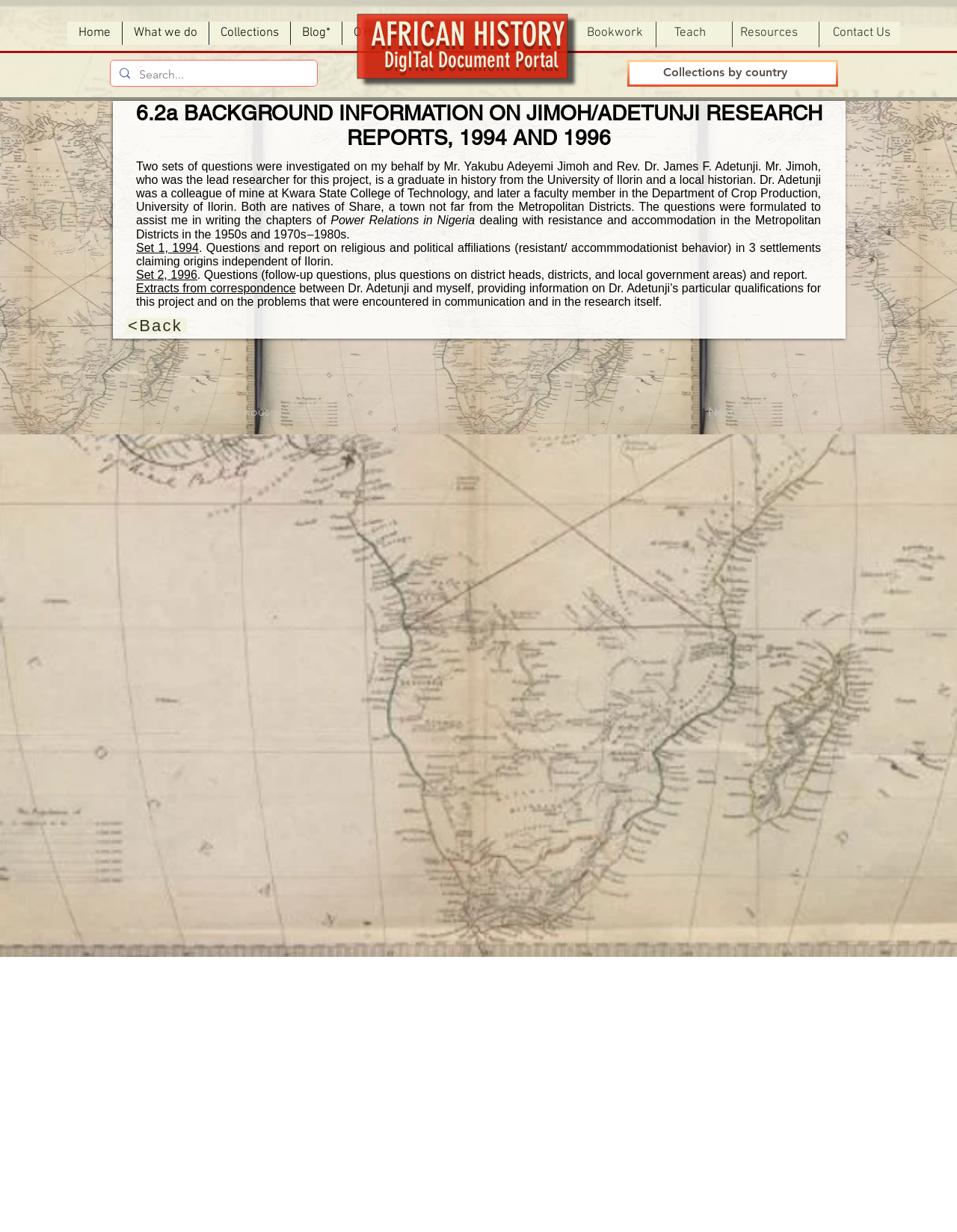What is the name of the research project?
Please give a detailed and elaborate answer to the question based on the image.

The question can be answered by looking at the heading '6.2a BACKGROUND INFORMATION ON JIMOH/ADETUNJI RESEARCH REPORTS, 1994 AND 1996' which indicates that the webpage is about the research project conducted by Mr. Yakubu Adeyemi Jimoh and Rev. Dr. James F. Adetunji.